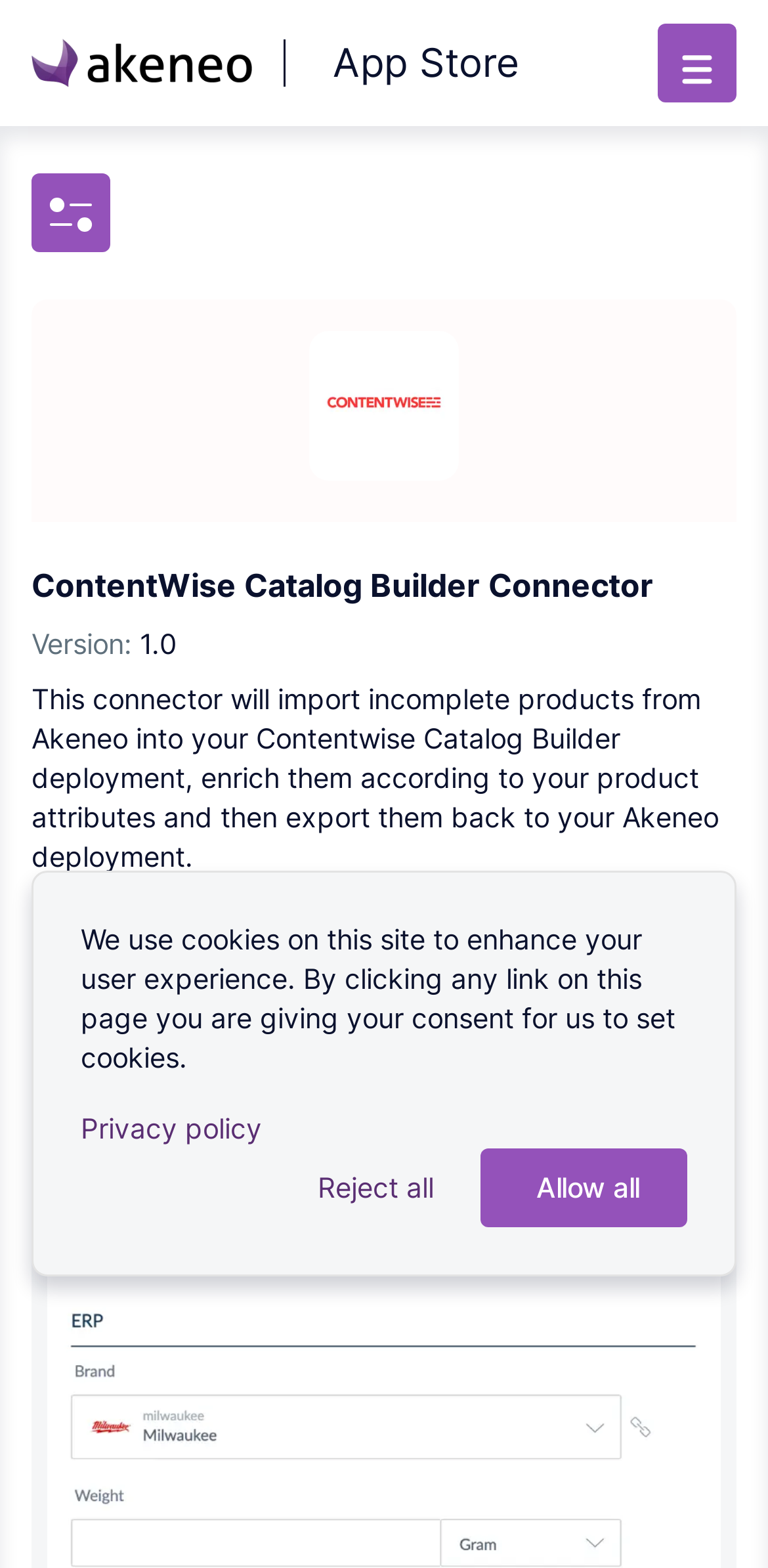Locate the bounding box of the user interface element based on this description: "title="Toggle dark/light theme"".

None